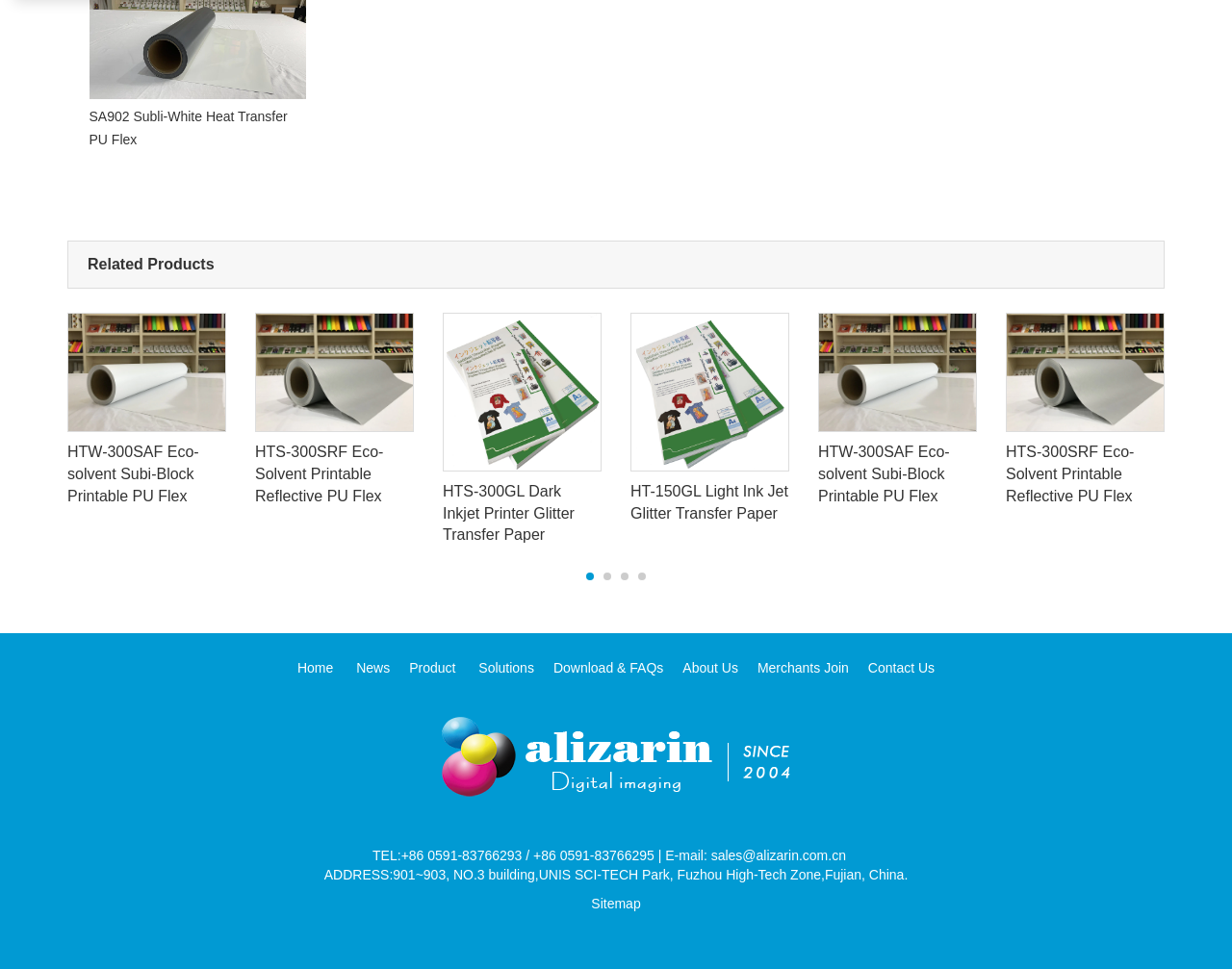Please reply to the following question with a single word or a short phrase:
What is the email address listed on the webpage?

sales@alizarin.com.cn